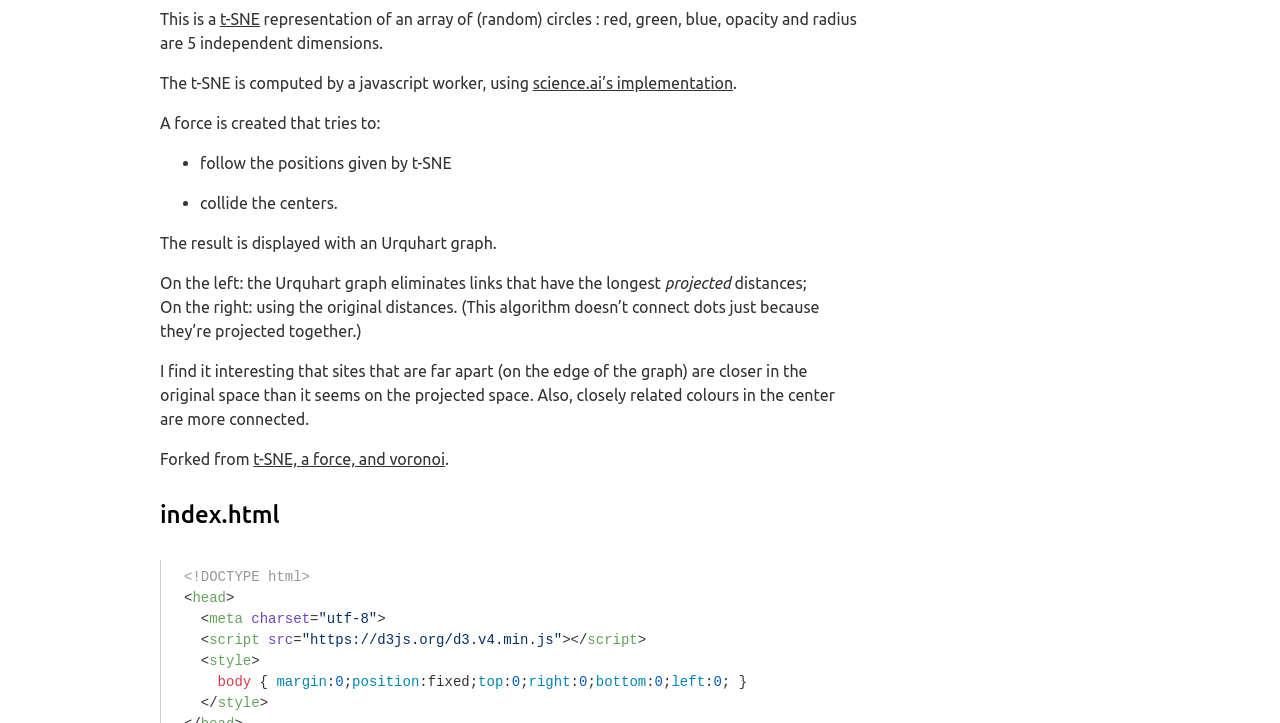For the element described, predict the bounding box coordinates as (top-left x, top-left y, bottom-right x, bottom-right y). All values should be between 0 and 1. Element description: t-SNE, a force, and voronoi

[0.198, 0.623, 0.348, 0.648]